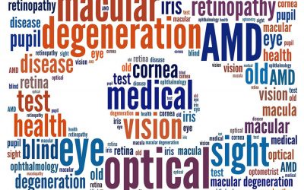What is the primary threat of macular degeneration?
Look at the image and answer the question with a single word or phrase.

Vision